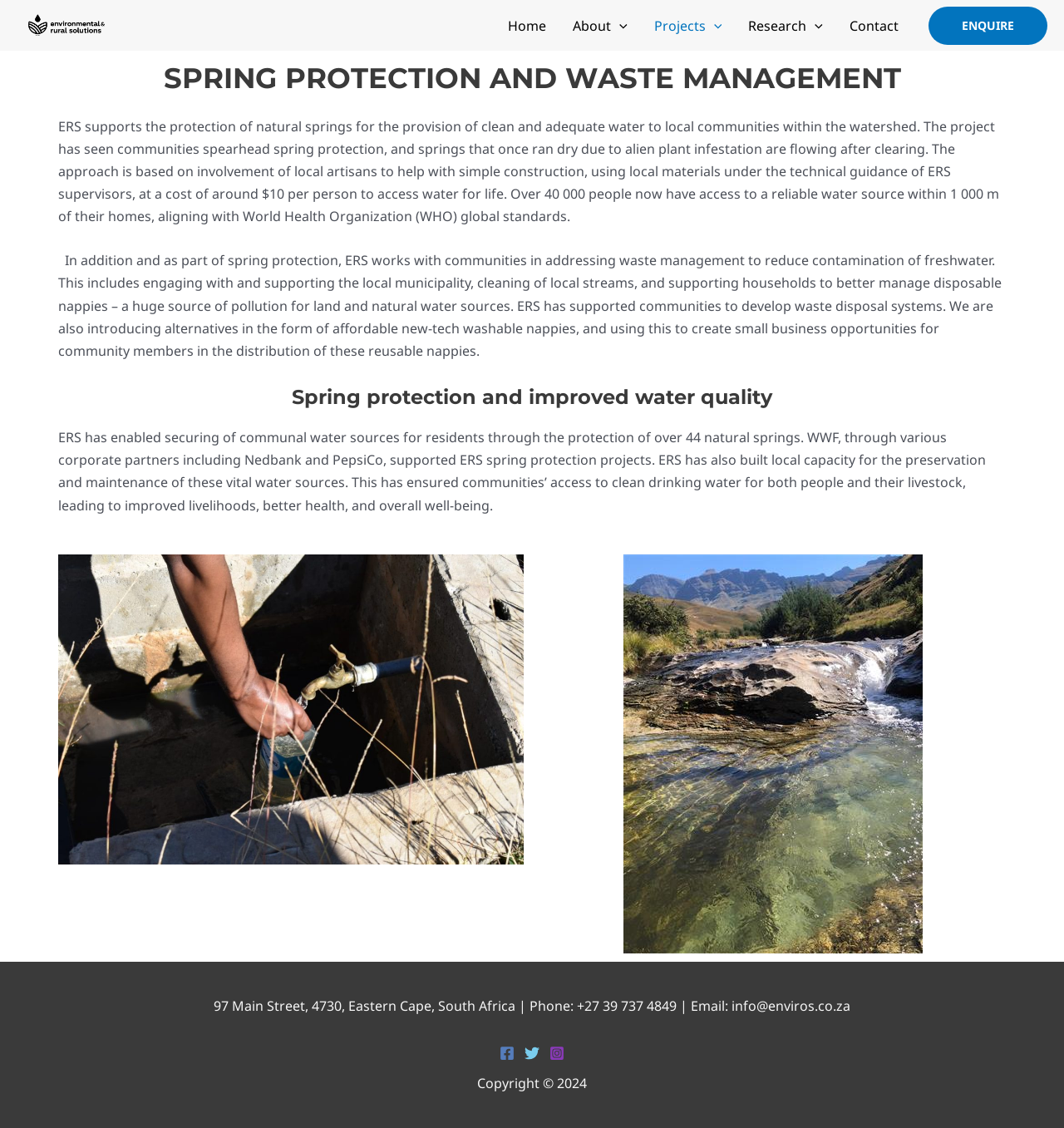Locate the bounding box coordinates of the element that should be clicked to execute the following instruction: "Click on the 'Home' link".

[0.465, 0.011, 0.526, 0.034]